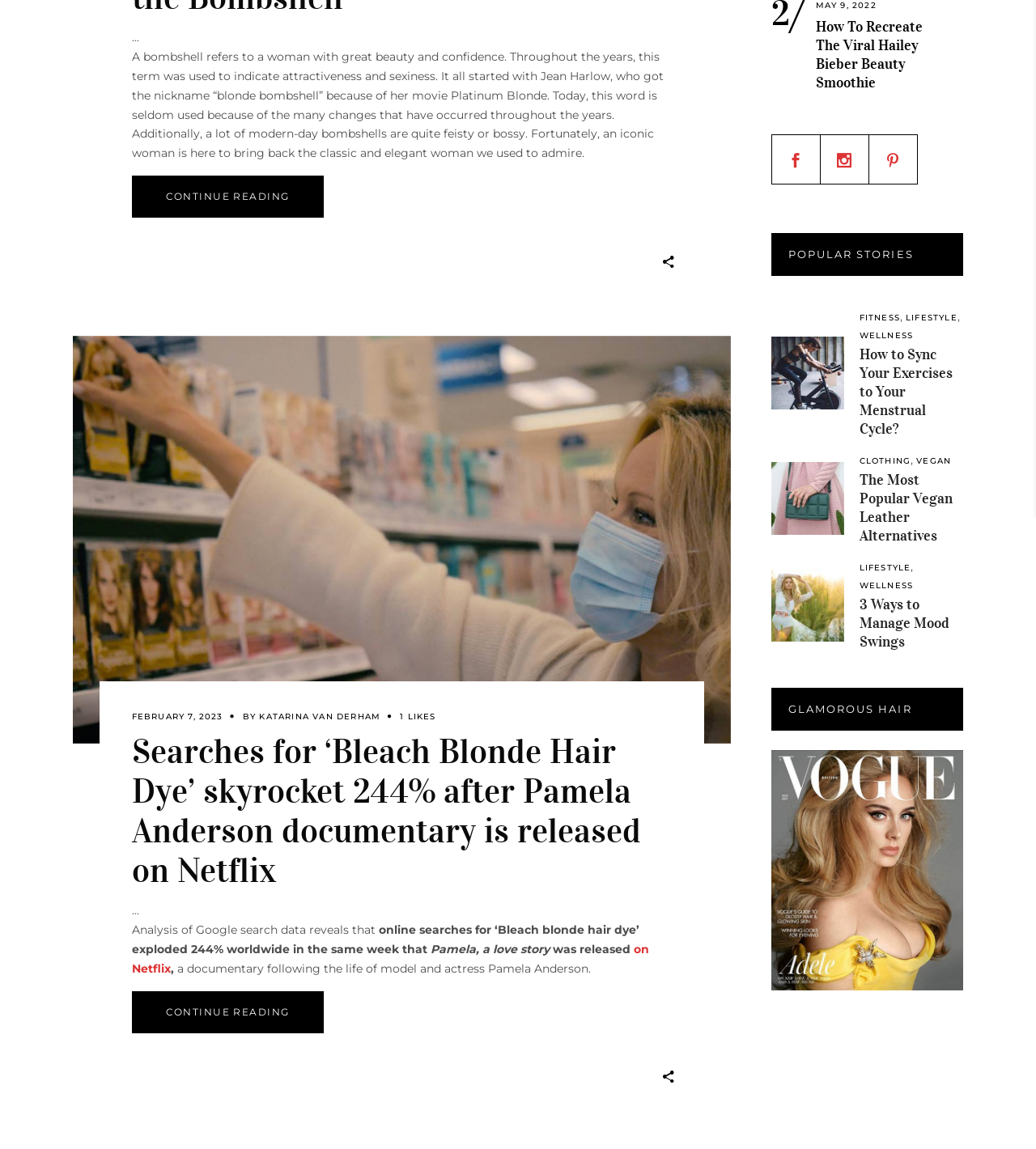Given the element description "February 7, 2023", identify the bounding box of the corresponding UI element.

[0.127, 0.619, 0.215, 0.628]